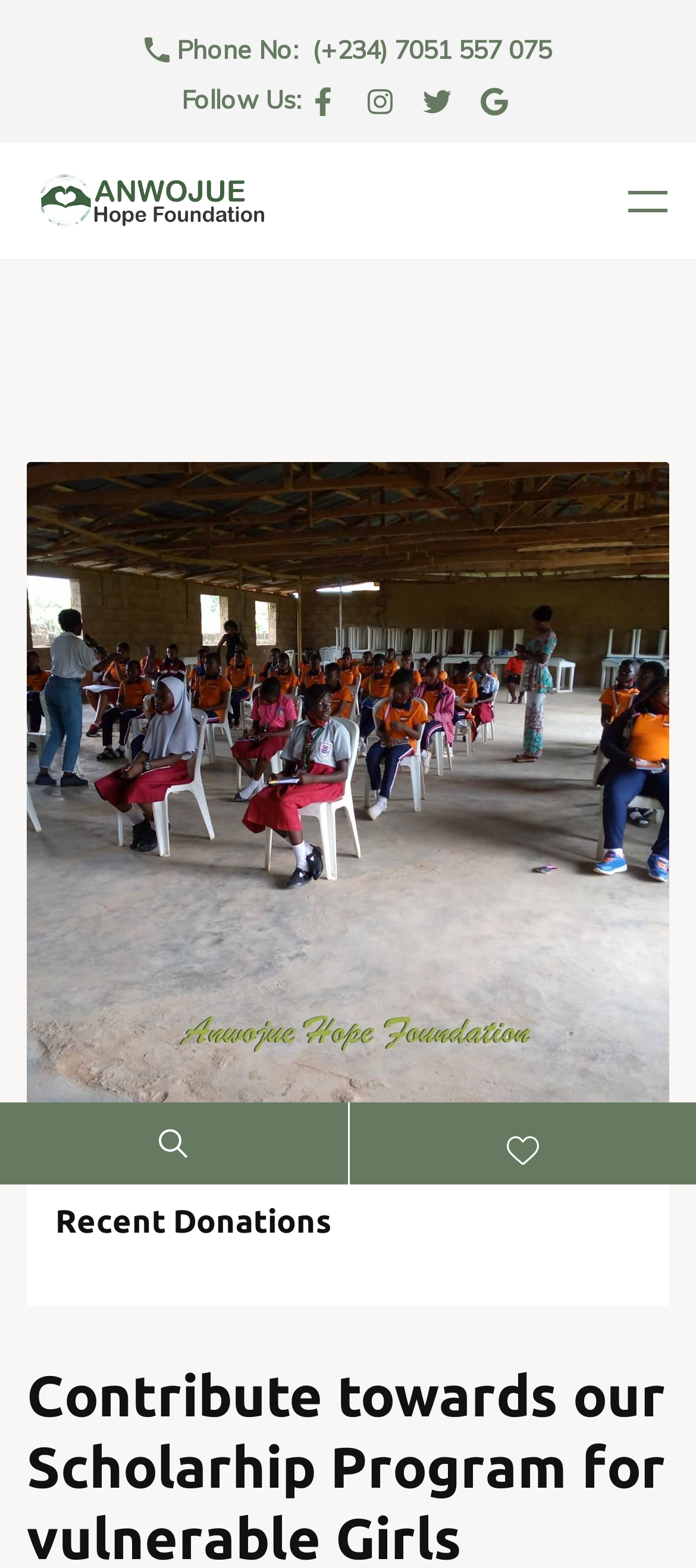Describe all the significant parts and information present on the webpage.

The webpage is about the Anwojue Hope Foundation (AHF) and its Scholarship Program for vulnerable girls. At the top left corner, there is a logo of Changtse with a link to it. Next to the logo, there is a menu button. 

On the top right side, there is a section with a phone number (+234) 7051 557 075 and a label "Phone No:". Below it, there is a "Follow Us:" section with four social media links. 

In the middle of the page, there is a large image related to the "Pad A Girl Project". 

At the bottom of the page, there is a section with a heading "Recent Donations". On the left side of this section, there is a link, and on the right side, there is a prominent "DONATE NOW" button.